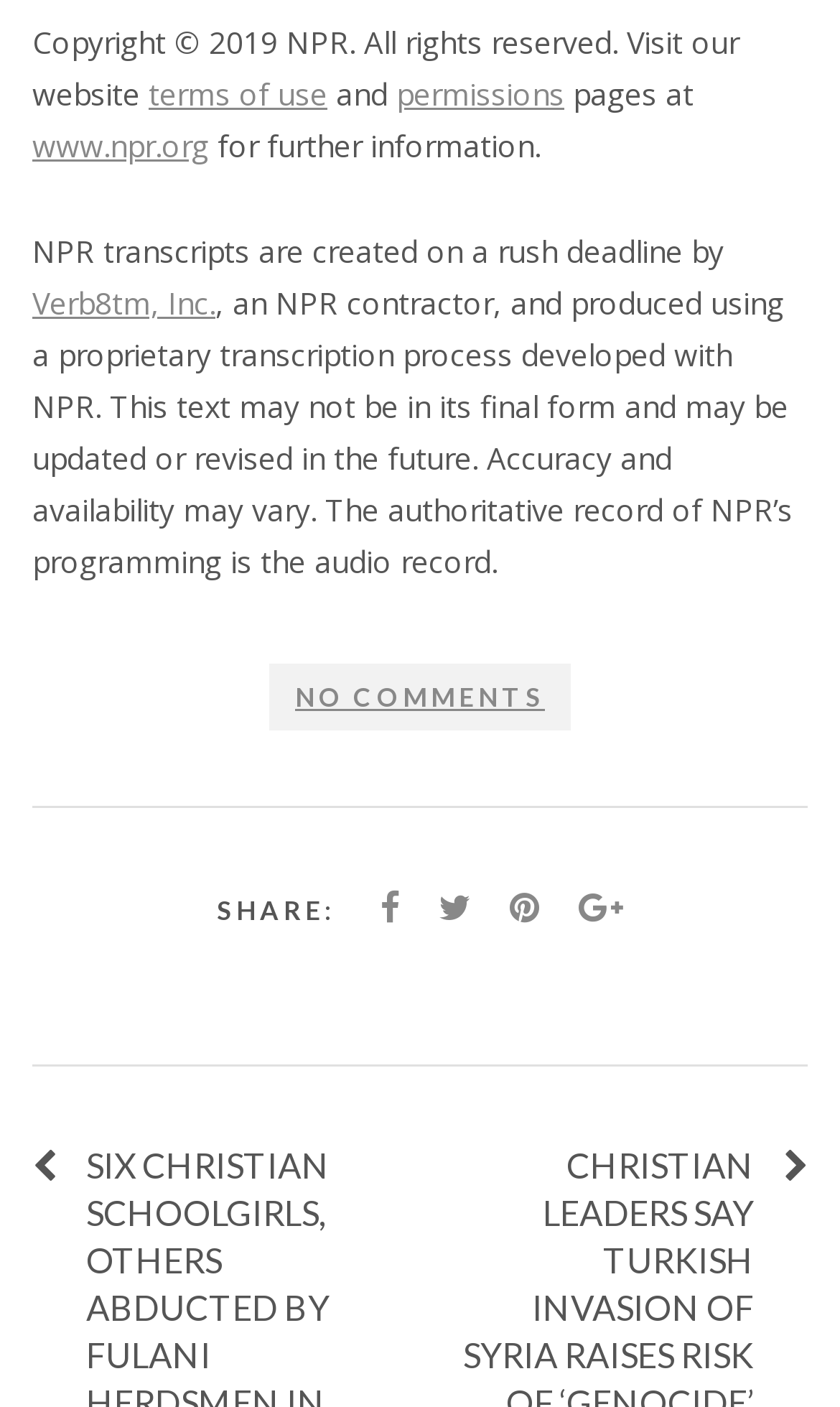Answer the question below in one word or phrase:
What is the authoritative record of NPR's programming?

audio record